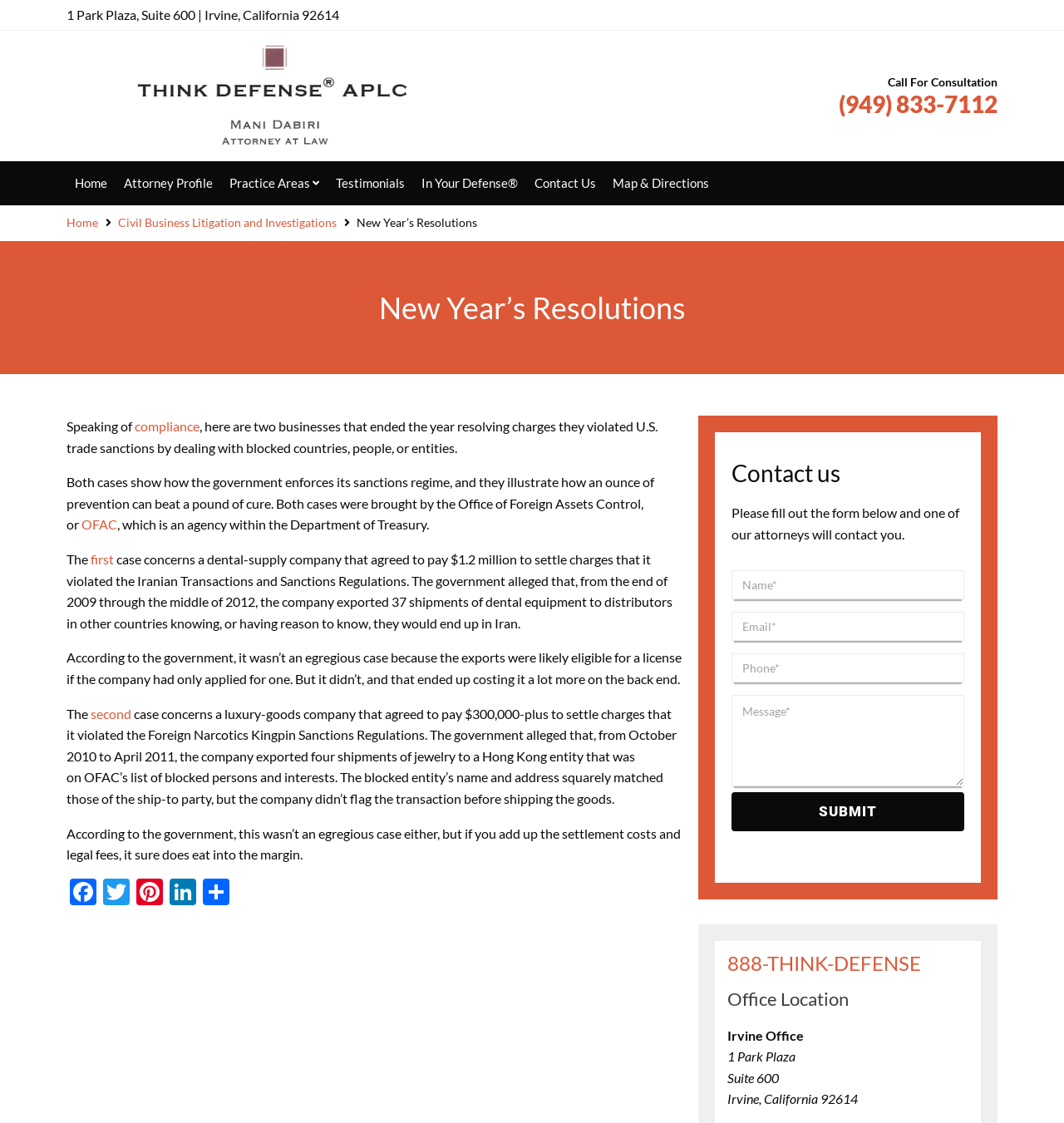Please find and generate the text of the main header of the webpage.

New Year’s Resolutions